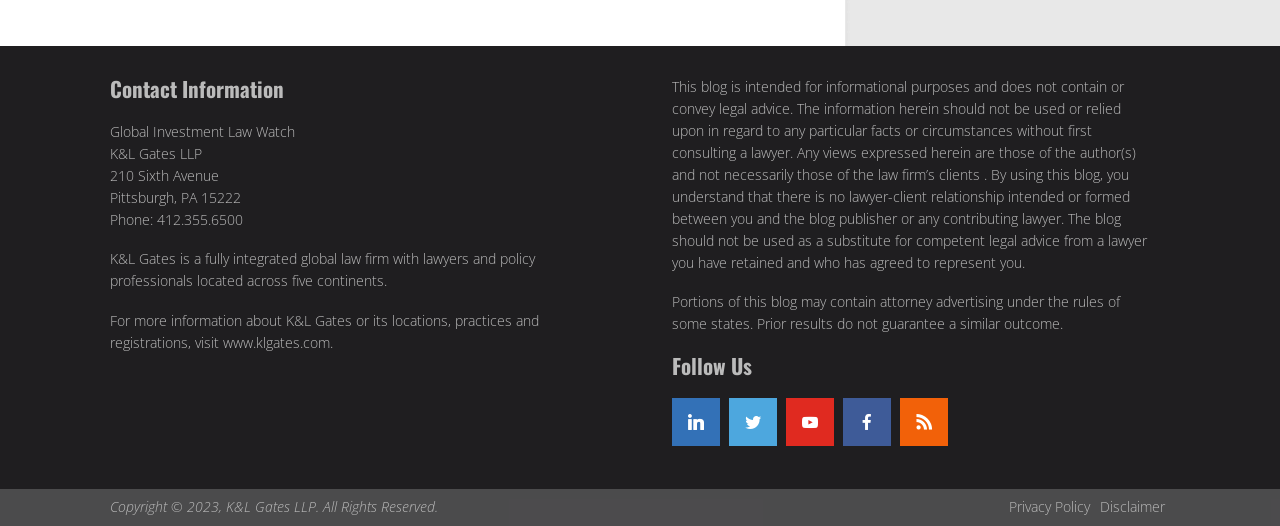What is the name of the law firm?
Using the picture, provide a one-word or short phrase answer.

K&L Gates LLP